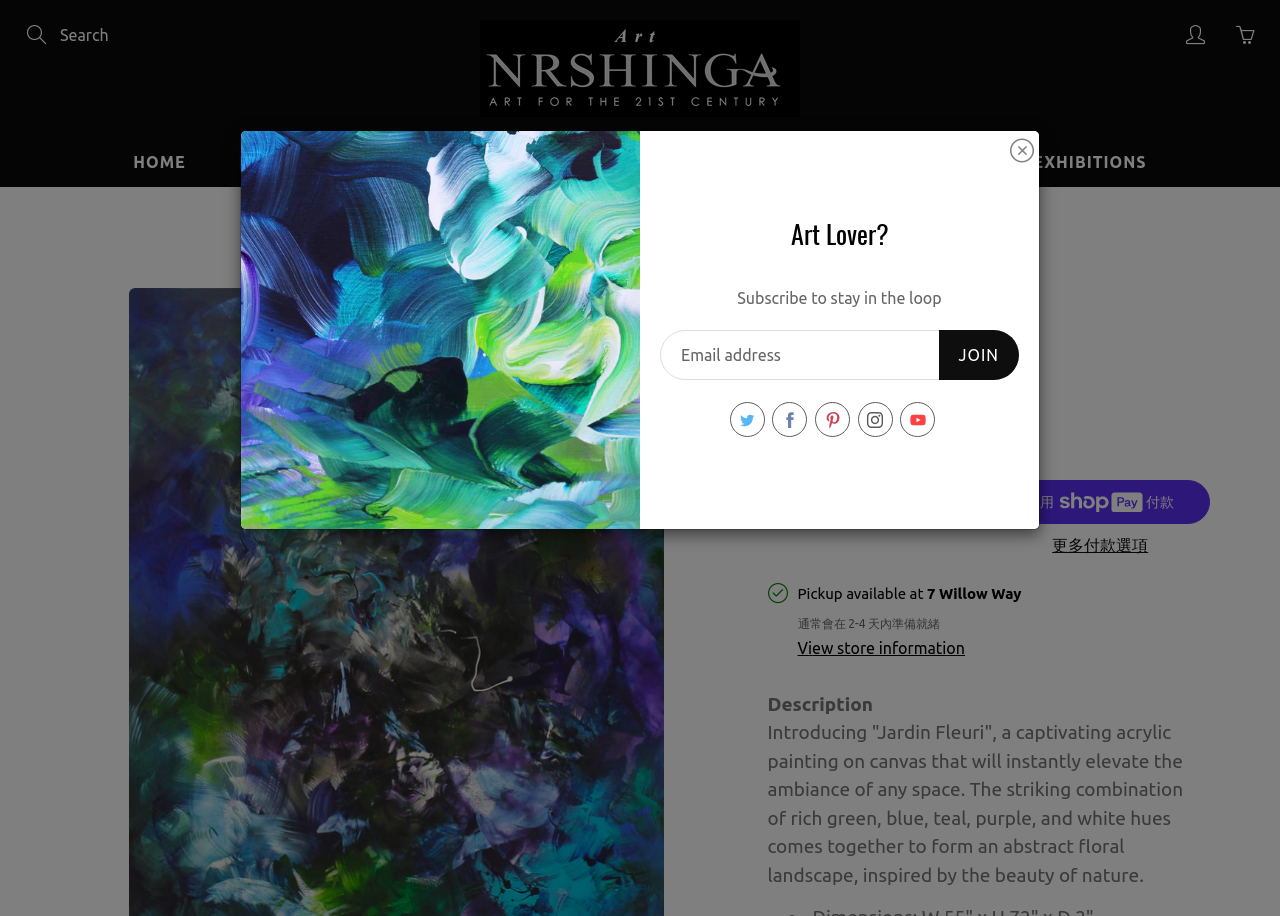Please give a concise answer to this question using a single word or phrase: 
What type of art is being sold on this website?

Abstract art